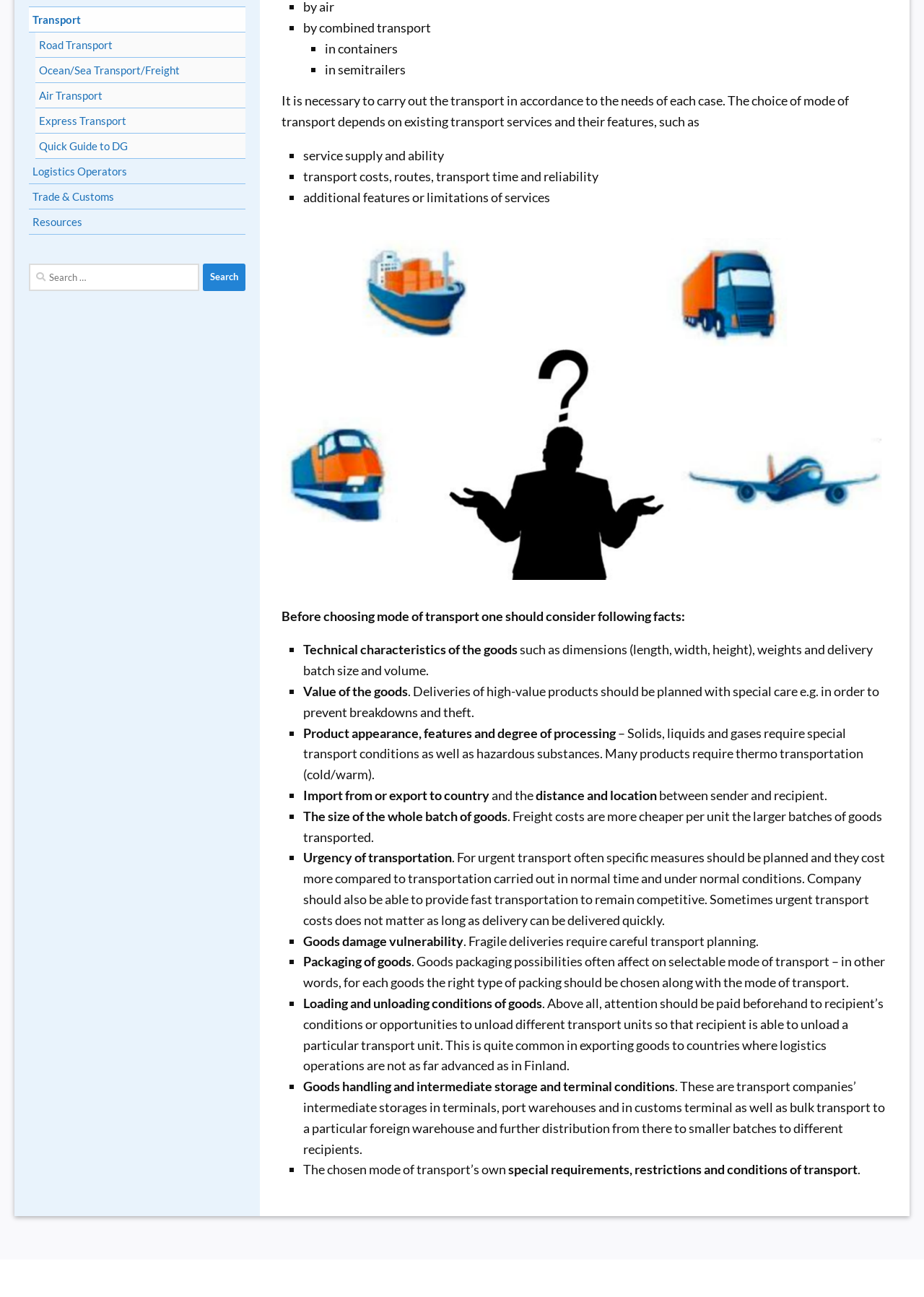Find and provide the bounding box coordinates for the UI element described here: "Express Transport". The coordinates should be given as four float numbers between 0 and 1: [left, top, right, bottom].

[0.038, 0.084, 0.266, 0.103]